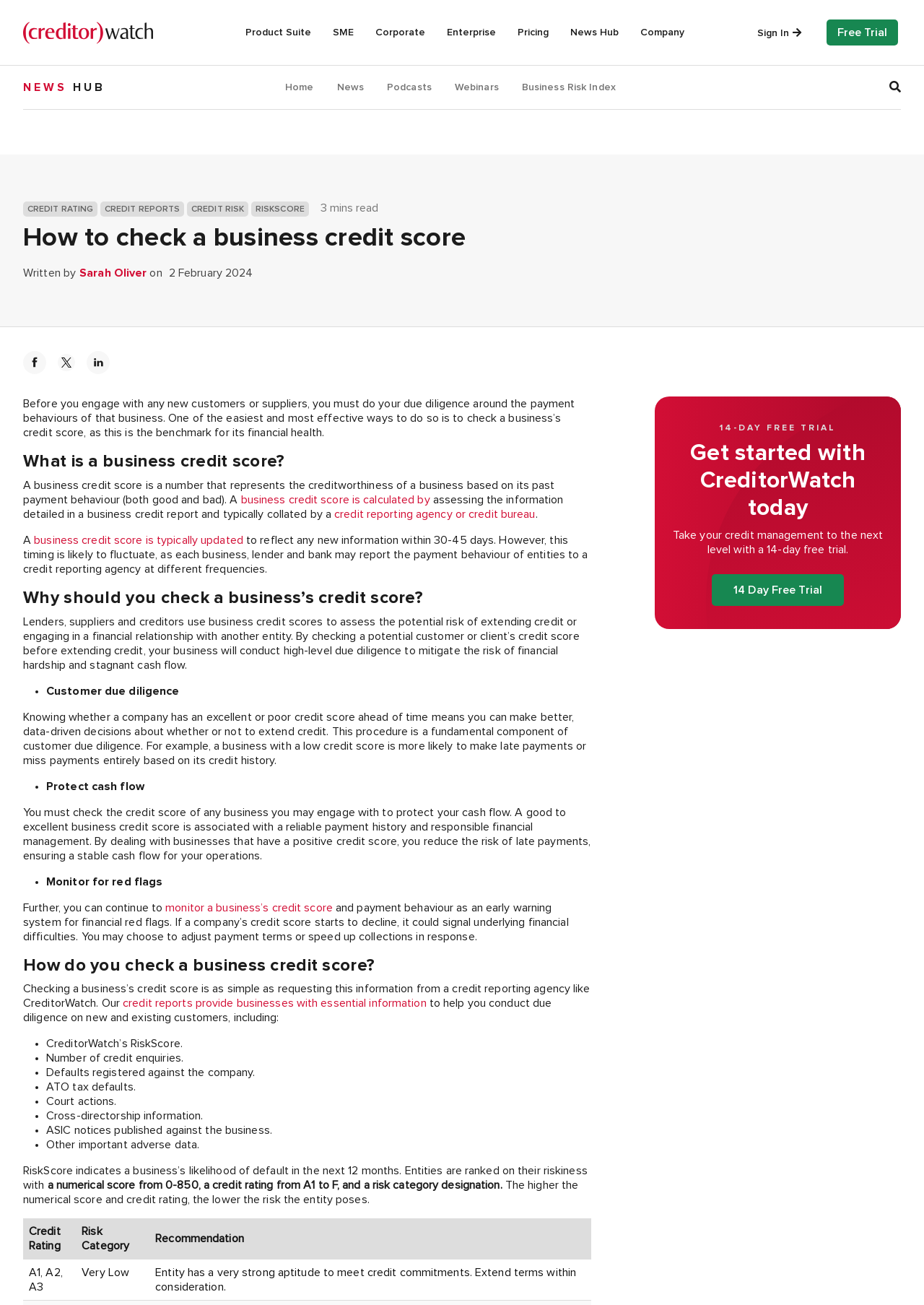What is the purpose of checking a business credit score?
Please utilize the information in the image to give a detailed response to the question.

According to the webpage content, checking a business credit score is important for lenders, suppliers, and creditors to assess the potential risk of extending credit or engaging in a financial relationship with another entity. This helps to mitigate financial risk and protect cash flow.